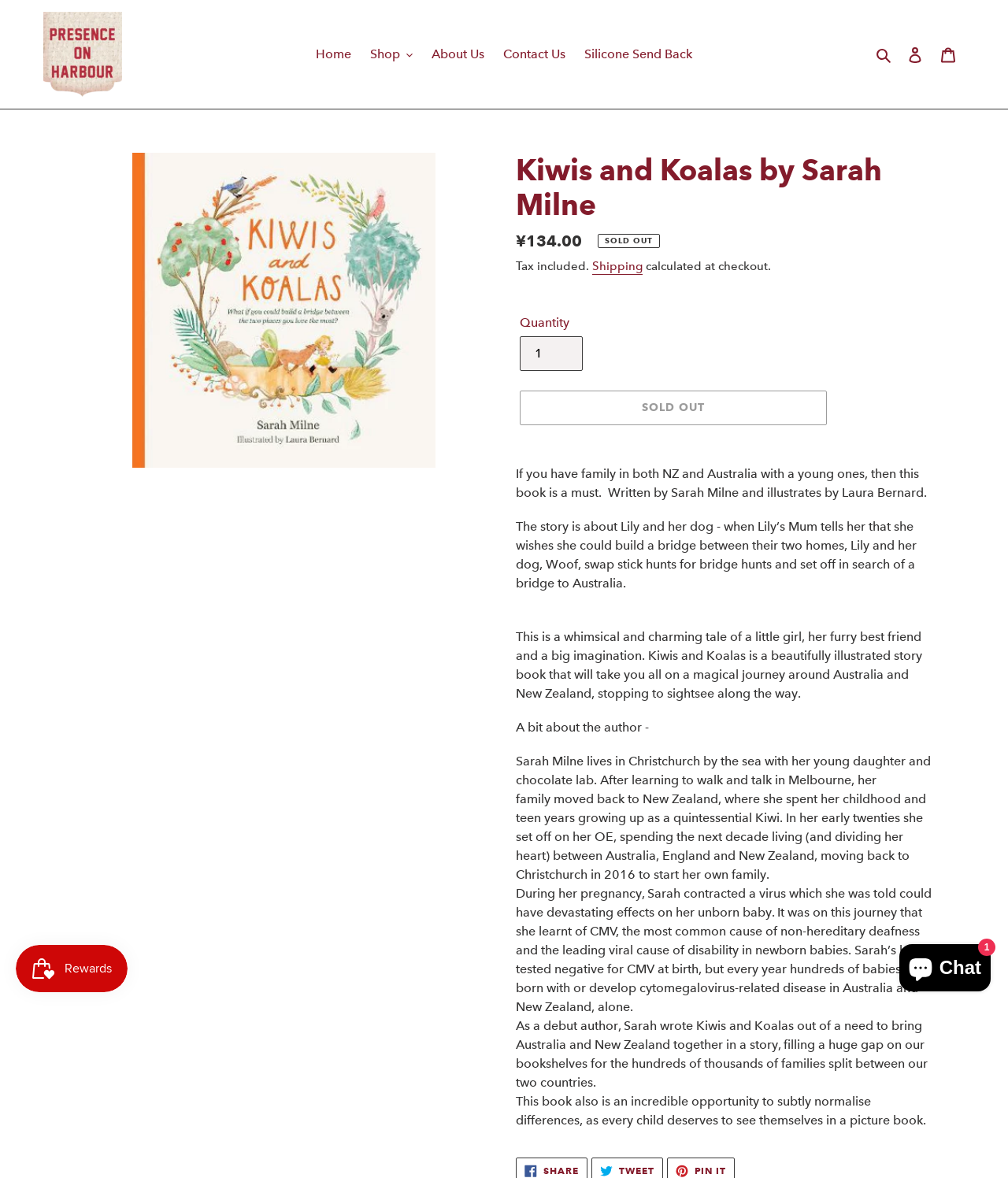Determine the bounding box coordinates of the area to click in order to meet this instruction: "Log in to the account".

[0.891, 0.031, 0.924, 0.061]